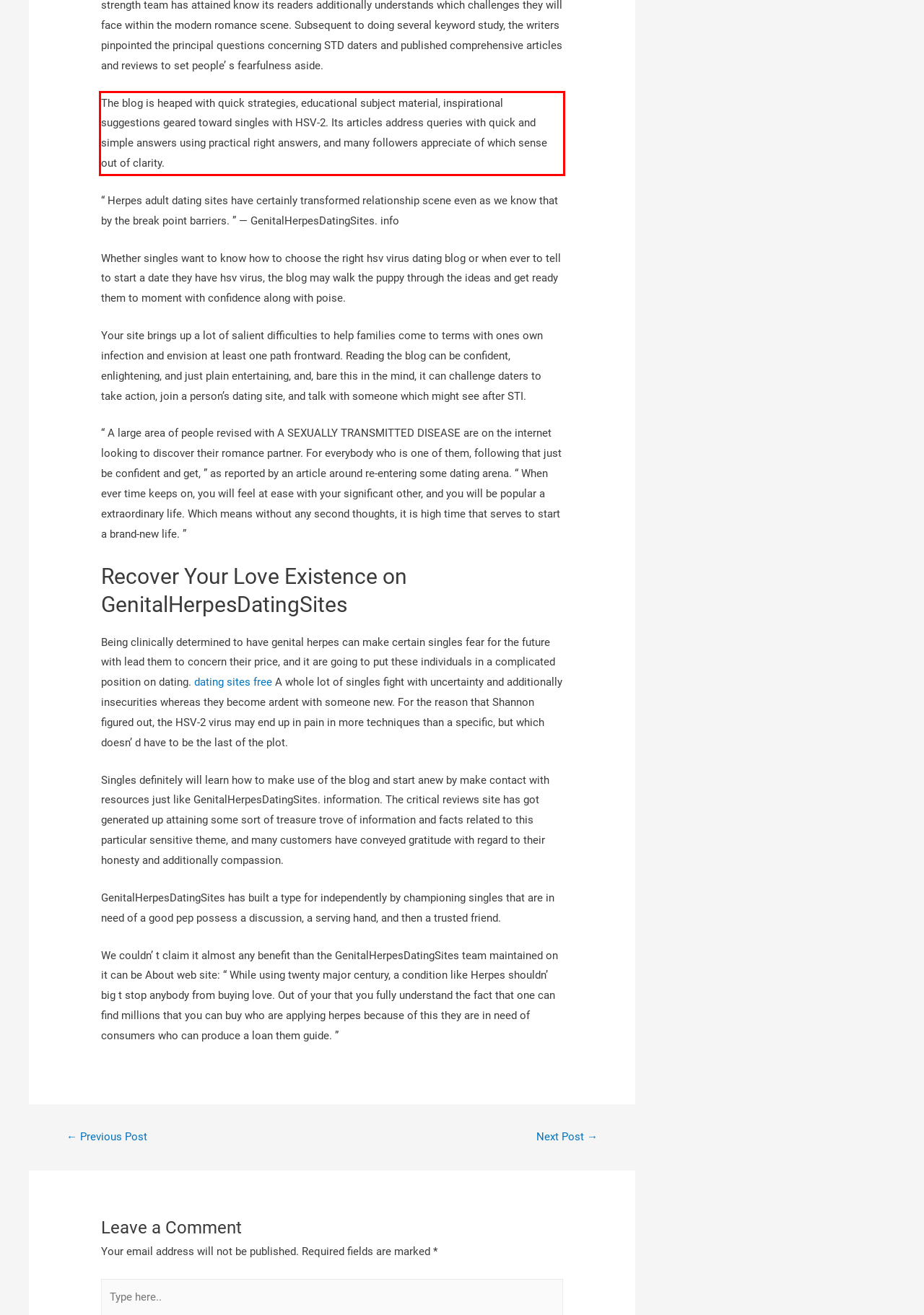Please perform OCR on the text content within the red bounding box that is highlighted in the provided webpage screenshot.

The blog is heaped with quick strategies, educational subject material, inspirational suggestions geared toward singles with HSV-2. Its articles address queries with quick and simple answers using practical right answers, and many followers appreciate of which sense out of clarity.